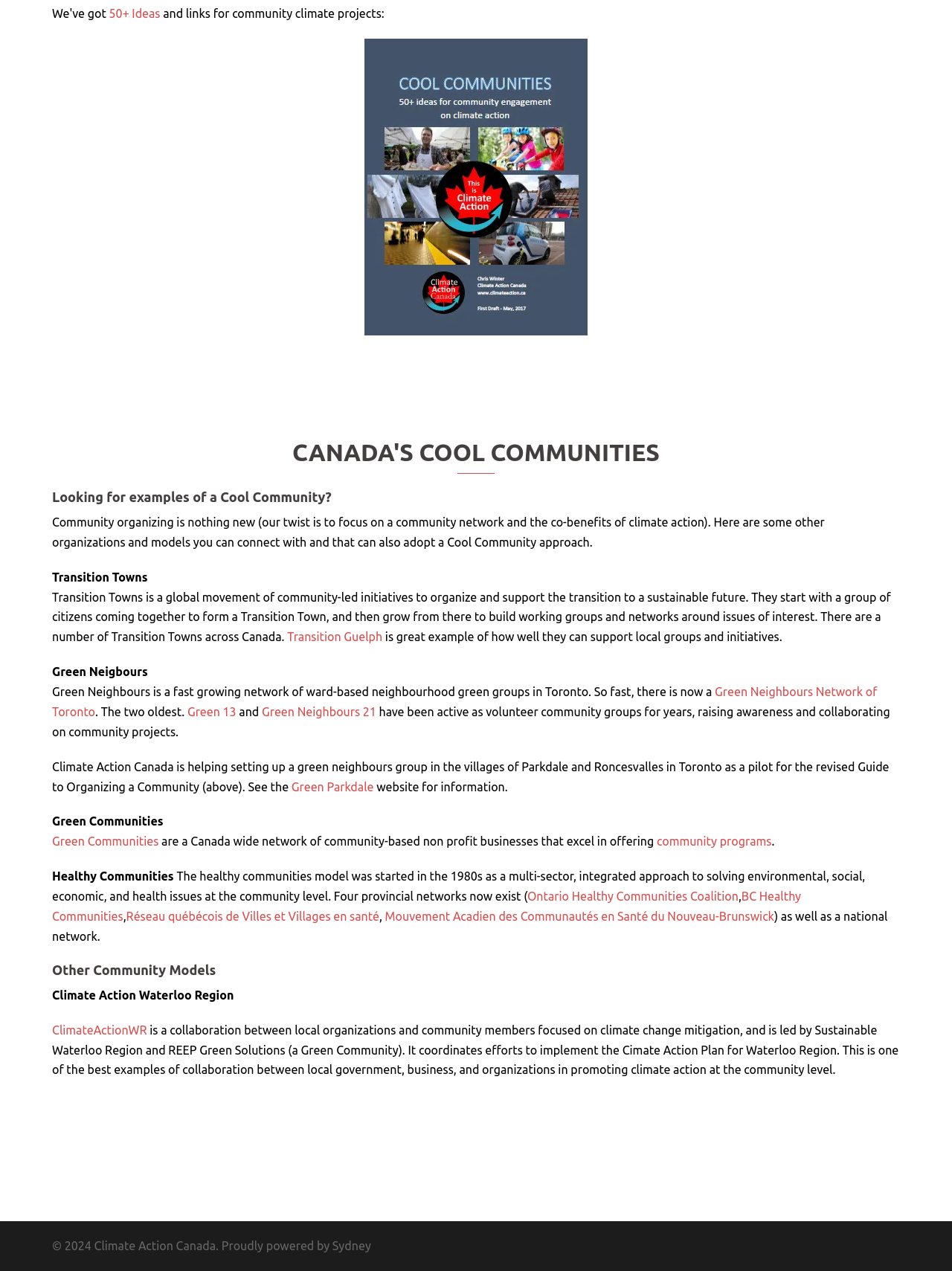What is the name of the organization that powers the webpage?
With the help of the image, please provide a detailed response to the question.

The question is asking about the name of the organization that powers the webpage. By reading the text 'Proudly powered by Sydney', we can infer that the name of the organization is Sydney.